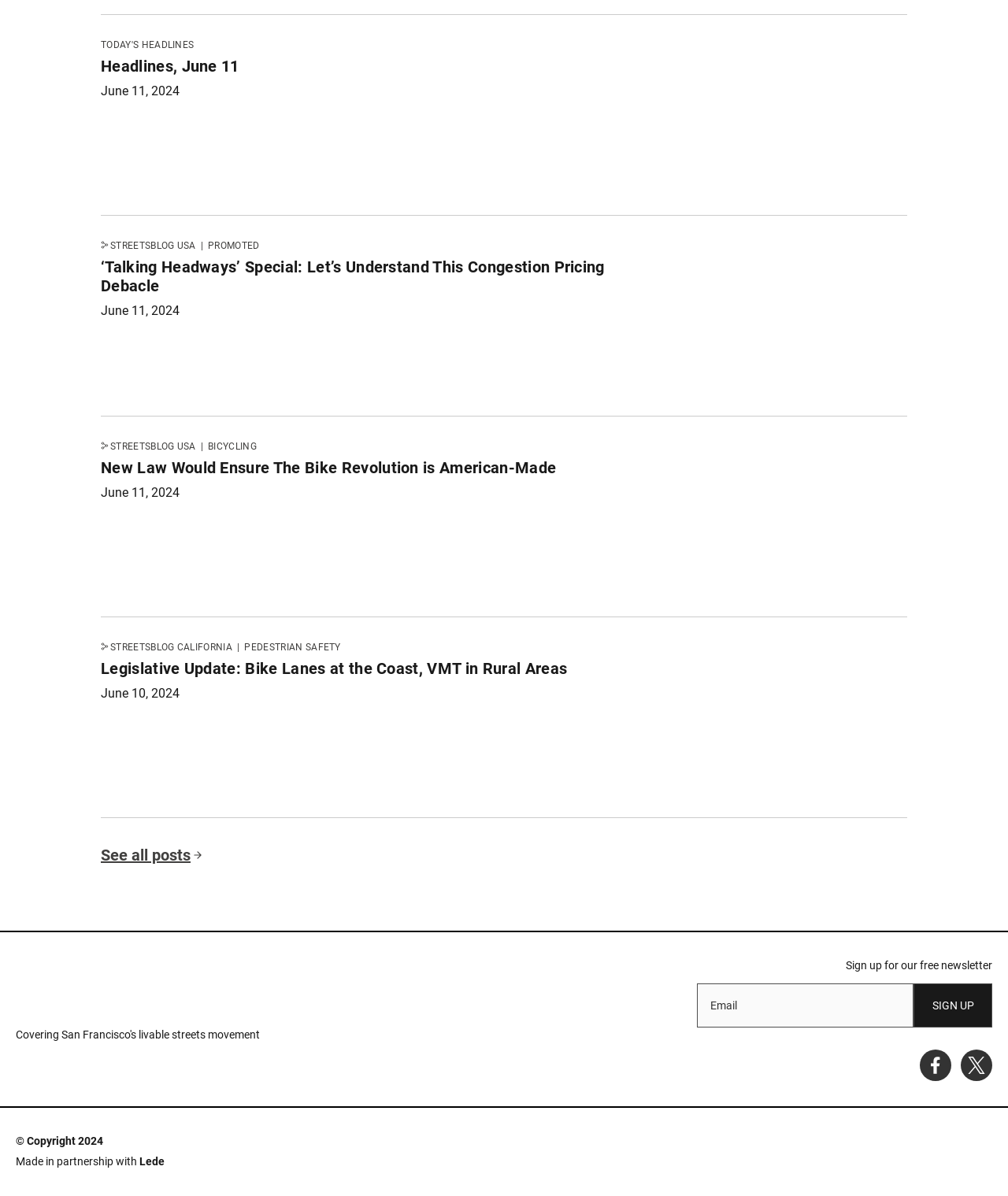Please provide the bounding box coordinate of the region that matches the element description: Promoted. Coordinates should be in the format (top-left x, top-left y, bottom-right x, bottom-right y) and all values should be between 0 and 1.

[0.194, 0.201, 0.258, 0.21]